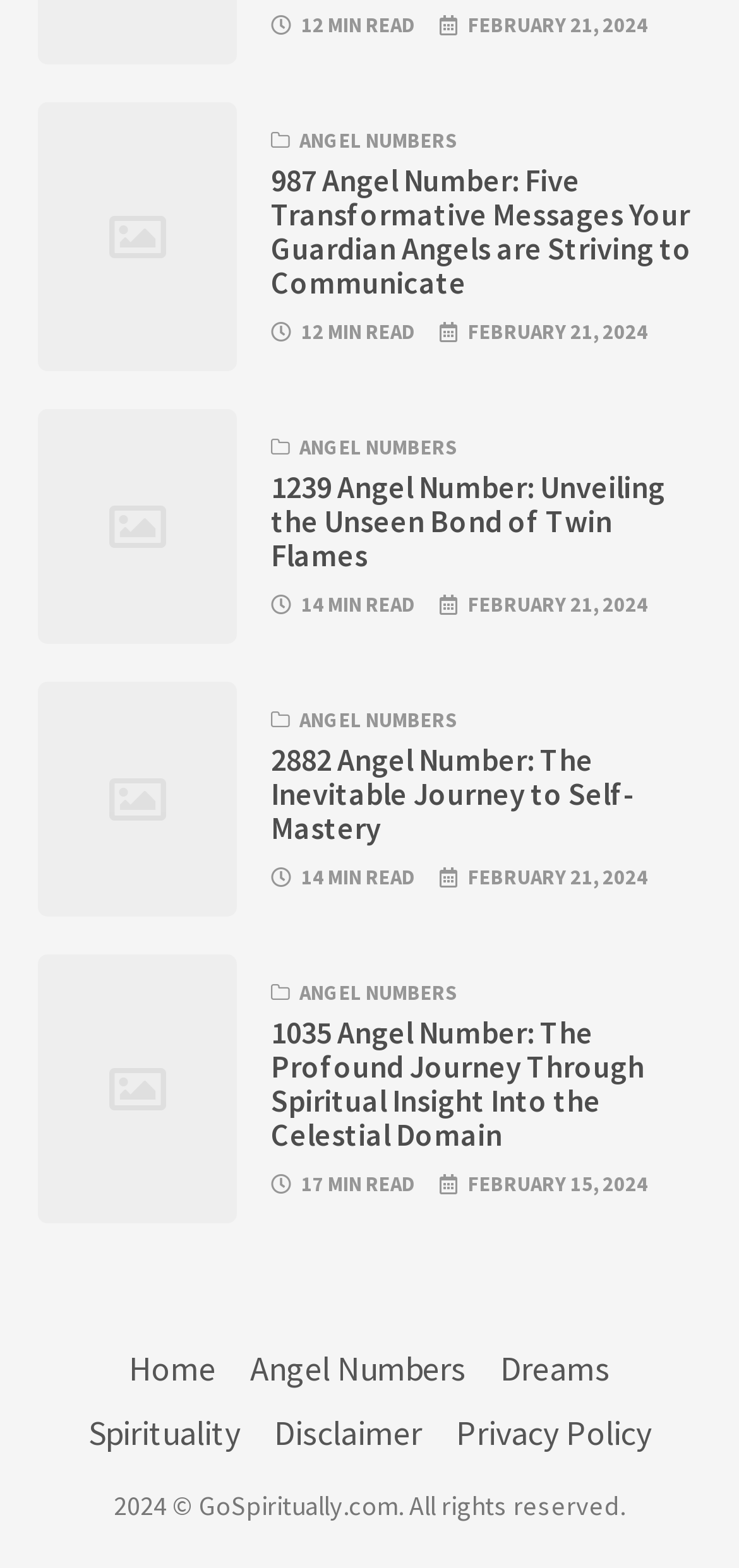Please provide a one-word or short phrase answer to the question:
What is the estimated reading time of the third article?

14 MIN READ